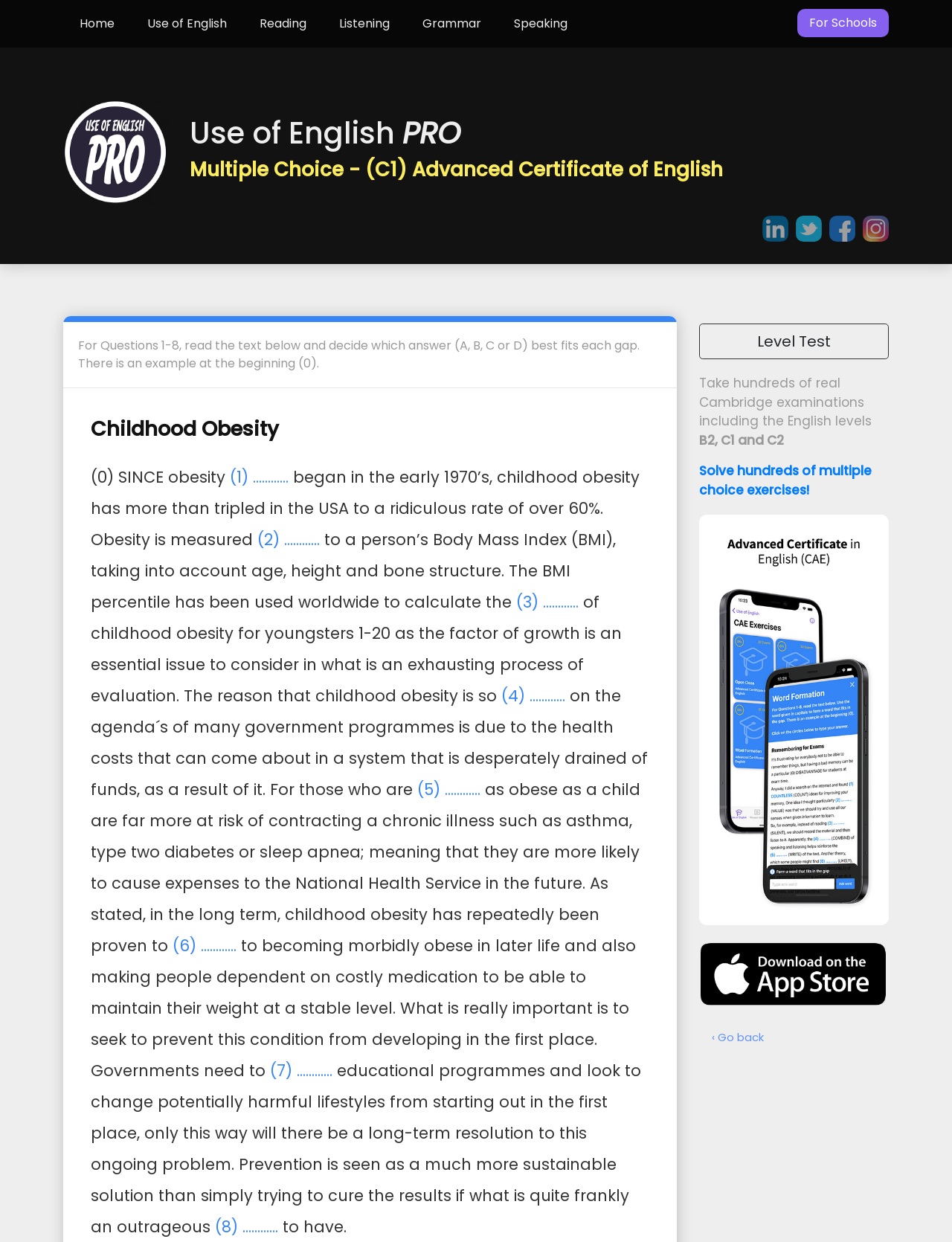Kindly respond to the following question with a single word or a brief phrase: 
How many Instagram buttons are present on the webpage?

4